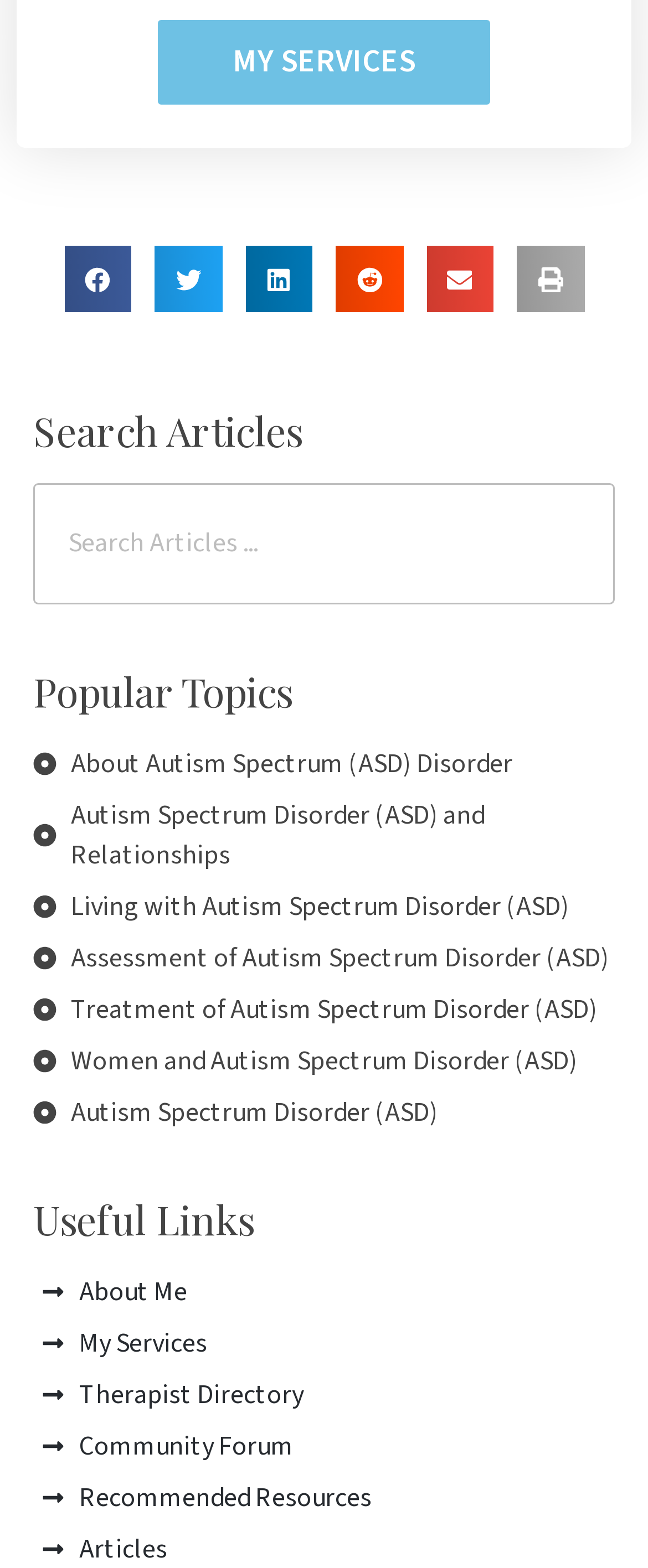Provide the bounding box coordinates of the UI element that matches the description: "Community Forum".

[0.064, 0.91, 0.949, 0.935]